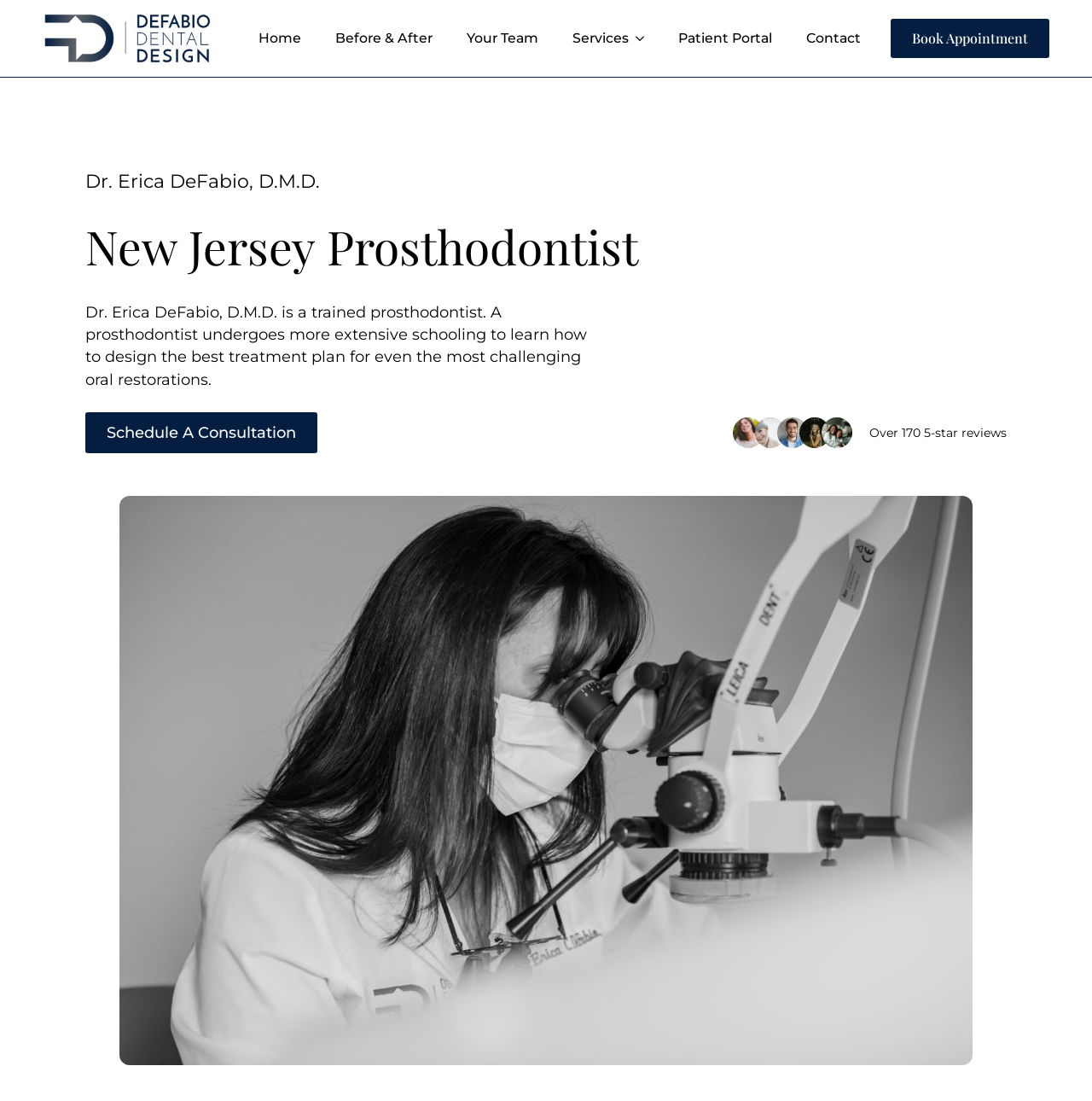Describe all the key features and sections of the webpage thoroughly.

The webpage is about Dr. Erica DeFabio, a Prosthodontist located in Colts Neck, New Jersey. At the top of the page, there is a navigation menu with links to "Home", "Before & After", "Your Team", "Services", "Patient Portal", and "Contact". The "Services" link has a dropdown menu. There is also a "Book Appointment" button.

Below the navigation menu, there is a large image that spans almost the entire width of the page. Above the image, there are two headings: "Dr. Erica DeFabio, D.M.D." and "New Jersey Prosthodontist". 

Under the image, there is a paragraph of text that describes Dr. DeFabio's qualifications and expertise as a prosthodontist. Below the text, there is a link to "Schedule A Consultation". 

On the right side of the page, there are five small images arranged vertically, with the last one having a description "women smiling". 

Further down the page, there is a large image that takes up most of the width of the page, with a caption "Dr. Erica DeFabio, D.M.D. Colts Neck Dentist, Colts Neck Prosthodontist". 

At the bottom of the page, there is a text that reads "Over 170 5-star reviews".